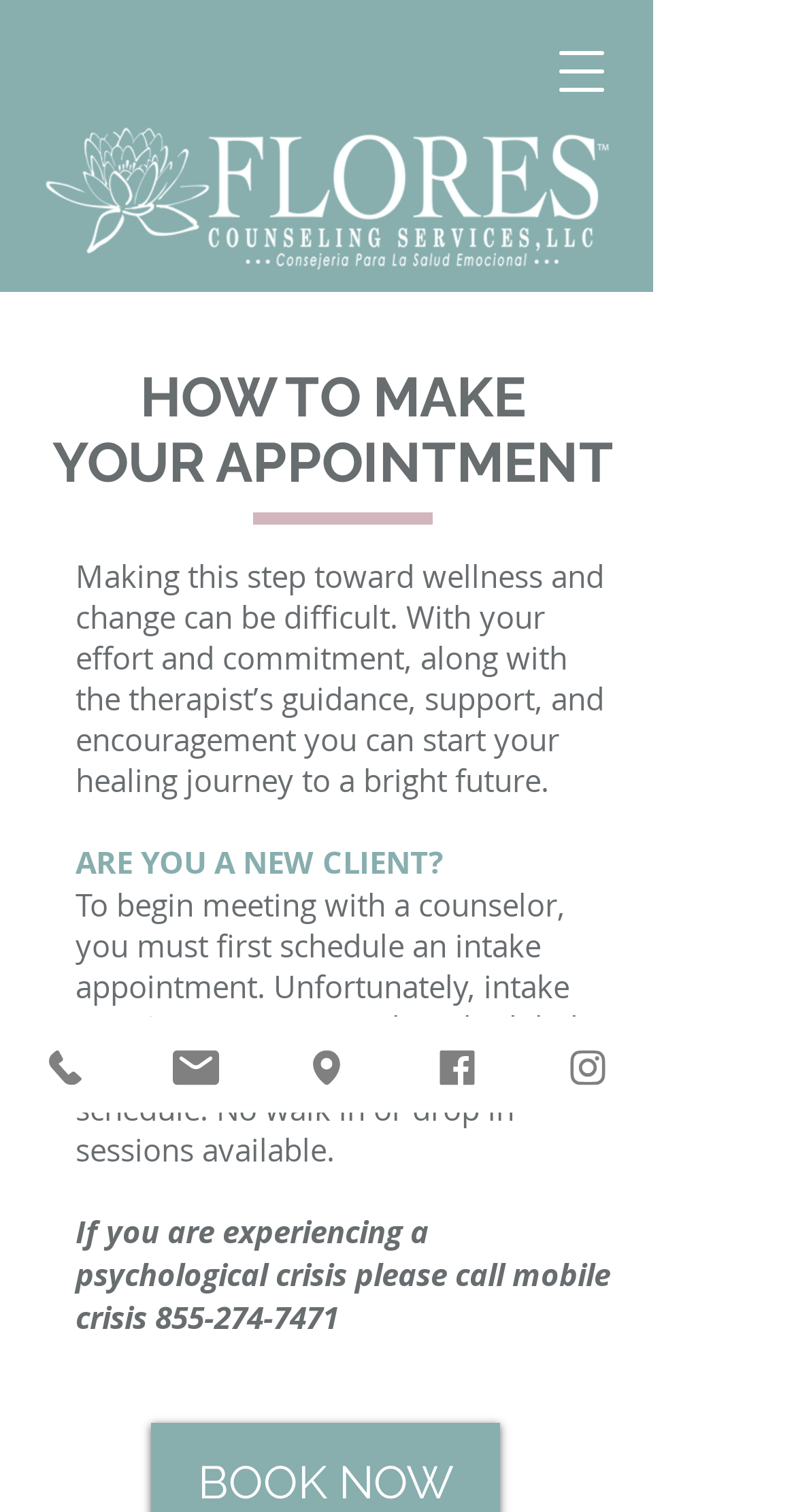Answer the following inquiry with a single word or phrase:
How many social media links are available?

2